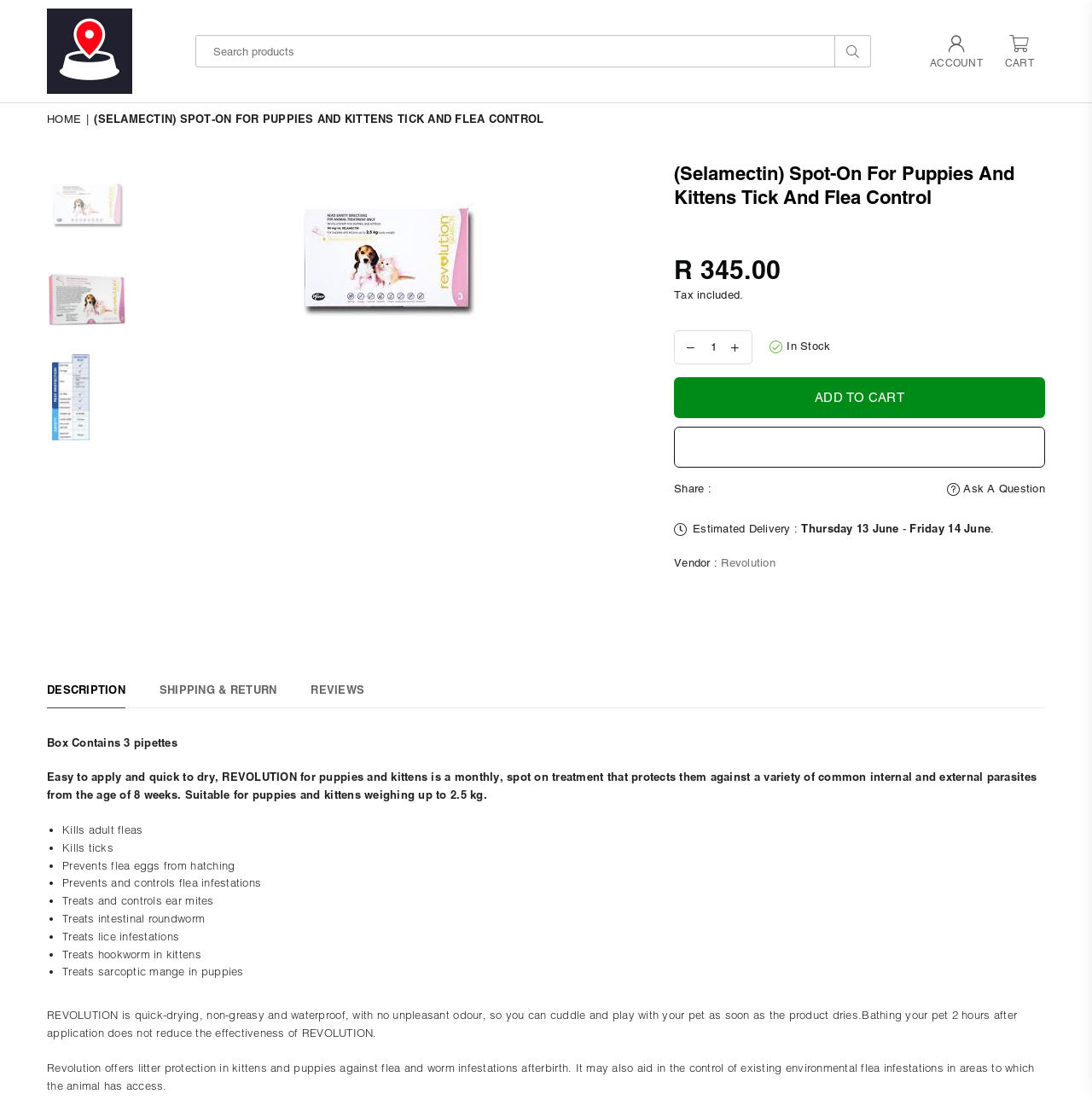Identify the bounding box coordinates of the region that should be clicked to execute the following instruction: "Download QuickTime for Mac or PC".

None